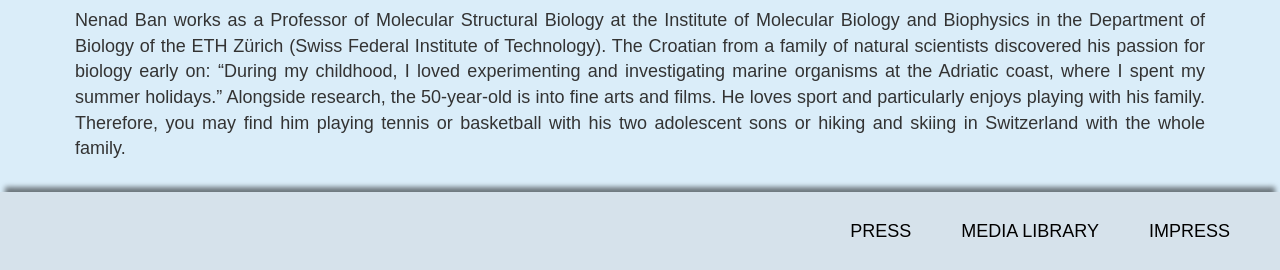Given the description Impress, predict the bounding box coordinates of the UI element. Ensure the coordinates are in the format (top-left x, top-left y, bottom-right x, bottom-right y) and all values are between 0 and 1.

[0.874, 0.823, 0.961, 0.889]